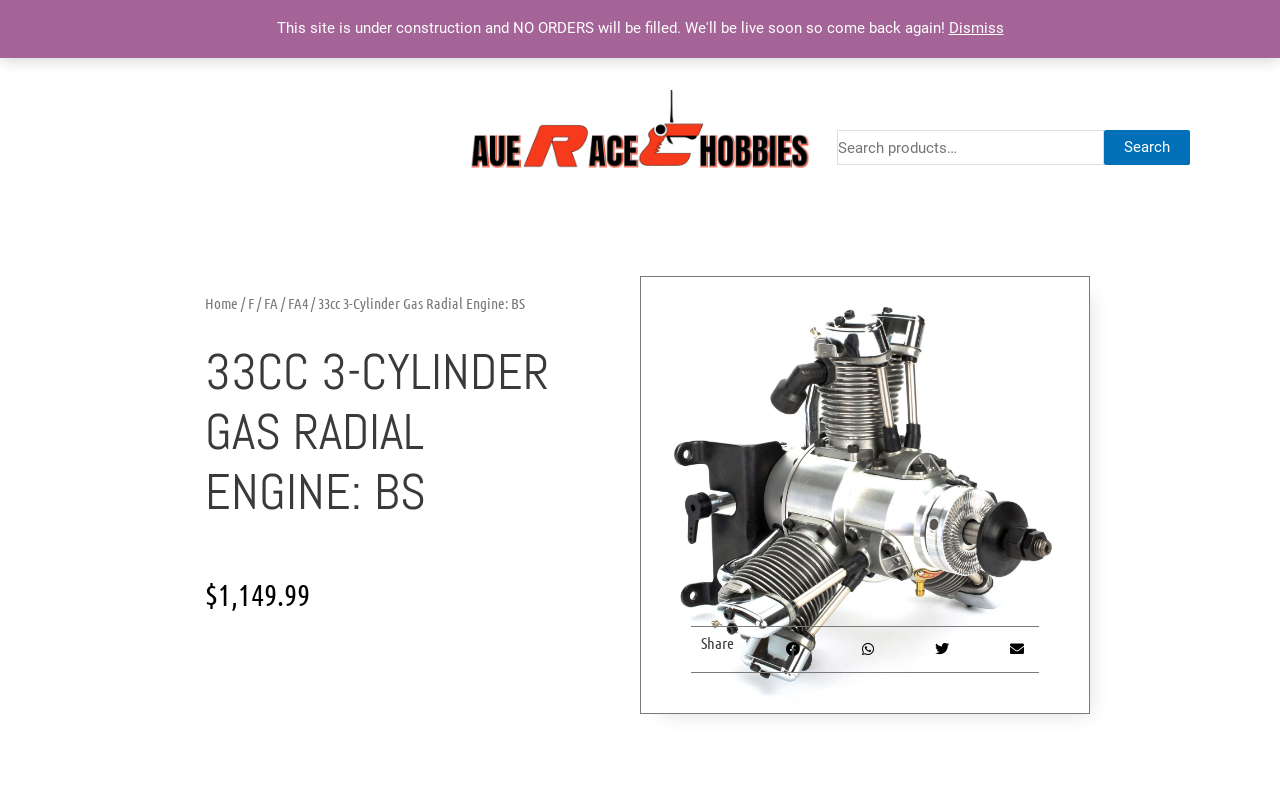Give an extensive and precise description of the webpage.

The webpage is about a 33cc 3-Cylinder Gas Radial Engine: BS from Auer Ace Hobbies. At the top, there is a search bar with a search box and a search button, allowing users to search for specific content. 

On the top-left corner, there are navigation links, including "Home" and a series of links with abbreviations "F", "FA", and "FA4". These links are followed by a breadcrumb trail showing the current page's title, "33cc 3-Cylinder Gas Radial Engine: BS". 

Below the navigation links, there is a prominent heading displaying the product title, "33CC 3-CYLINDER GAS RADIAL ENGINE: BS". 

On the lower-left side, the product's price is displayed, "$1,149.99". 

Towards the bottom of the page, there is a section for sharing the product on various social media platforms, including Facebook, WhatsApp, Twitter, and email. 

At the very top-right corner, there is a "Dismiss" button, likely for closing a notification or alert.